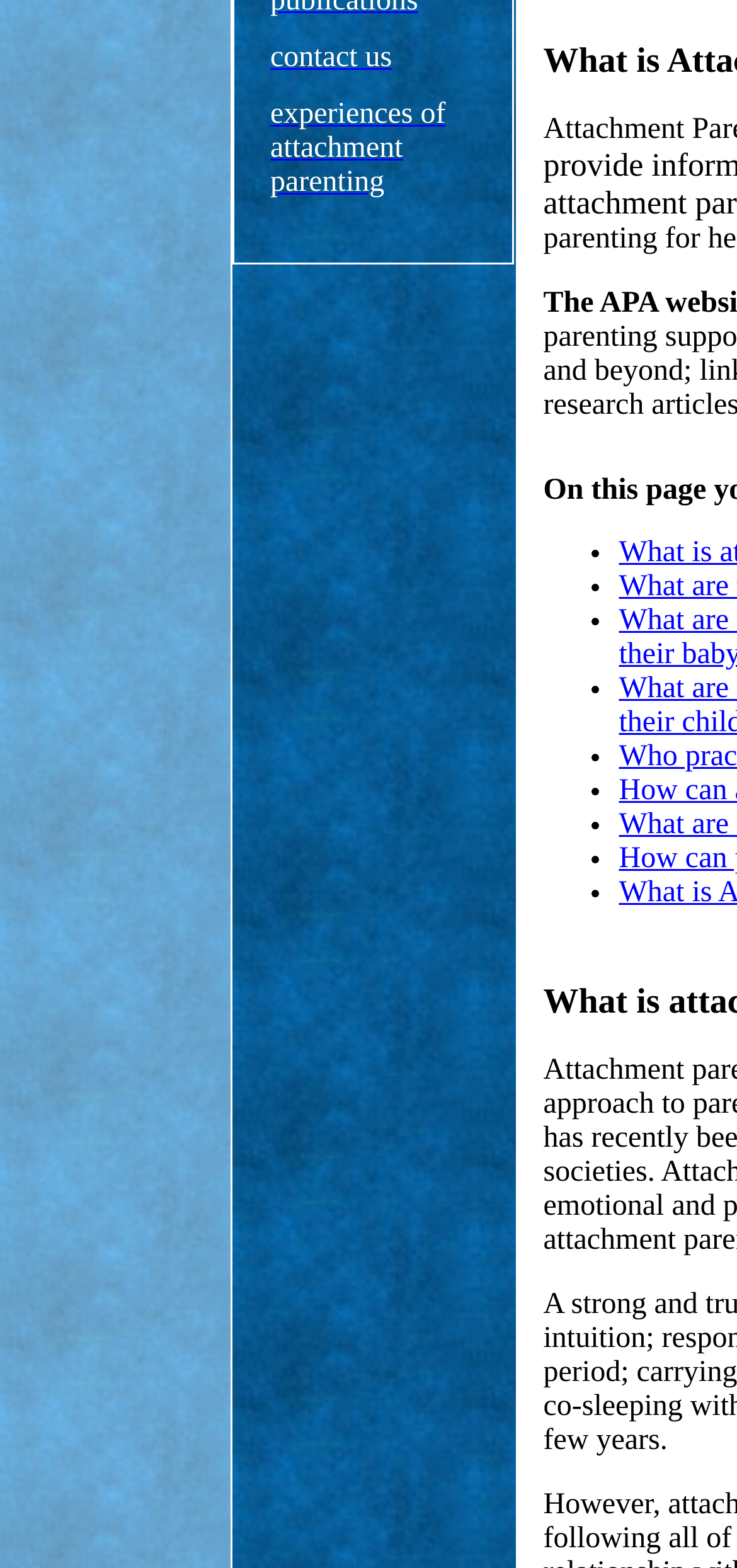Provide the bounding box coordinates for the specified HTML element described in this description: "experiences of attachment parenting". The coordinates should be four float numbers ranging from 0 to 1, in the format [left, top, right, bottom].

[0.367, 0.063, 0.605, 0.127]